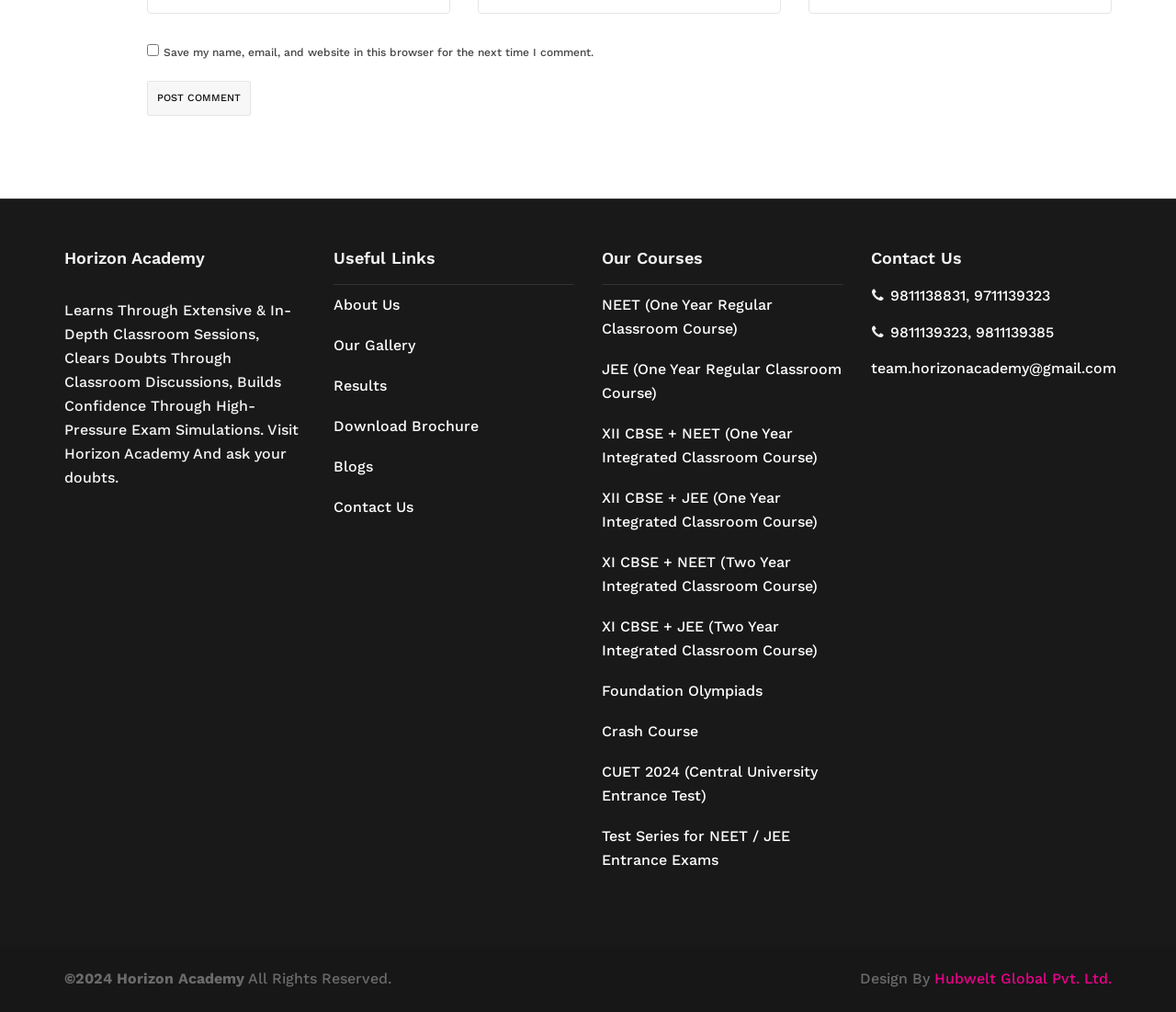Look at the image and write a detailed answer to the question: 
How can I contact Horizon Academy?

The contact information of Horizon Academy can be found in the 'Contact Us' section which provides phone numbers and an email address 'team.horizonacademy@gmail.com'.